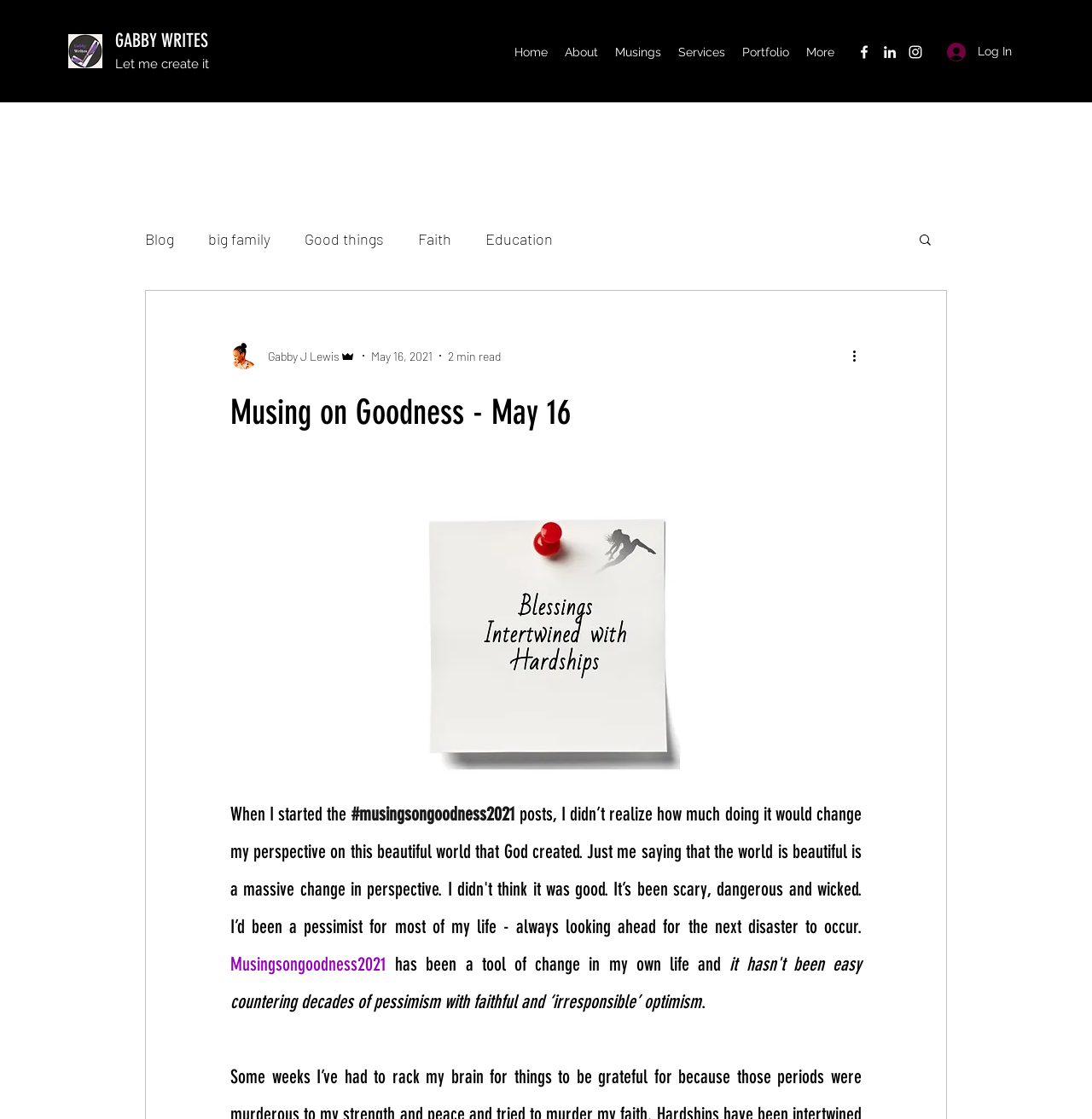Please identify the bounding box coordinates of the element on the webpage that should be clicked to follow this instruction: "Click the 'SHOP' link". The bounding box coordinates should be given as four float numbers between 0 and 1, formatted as [left, top, right, bottom].

None